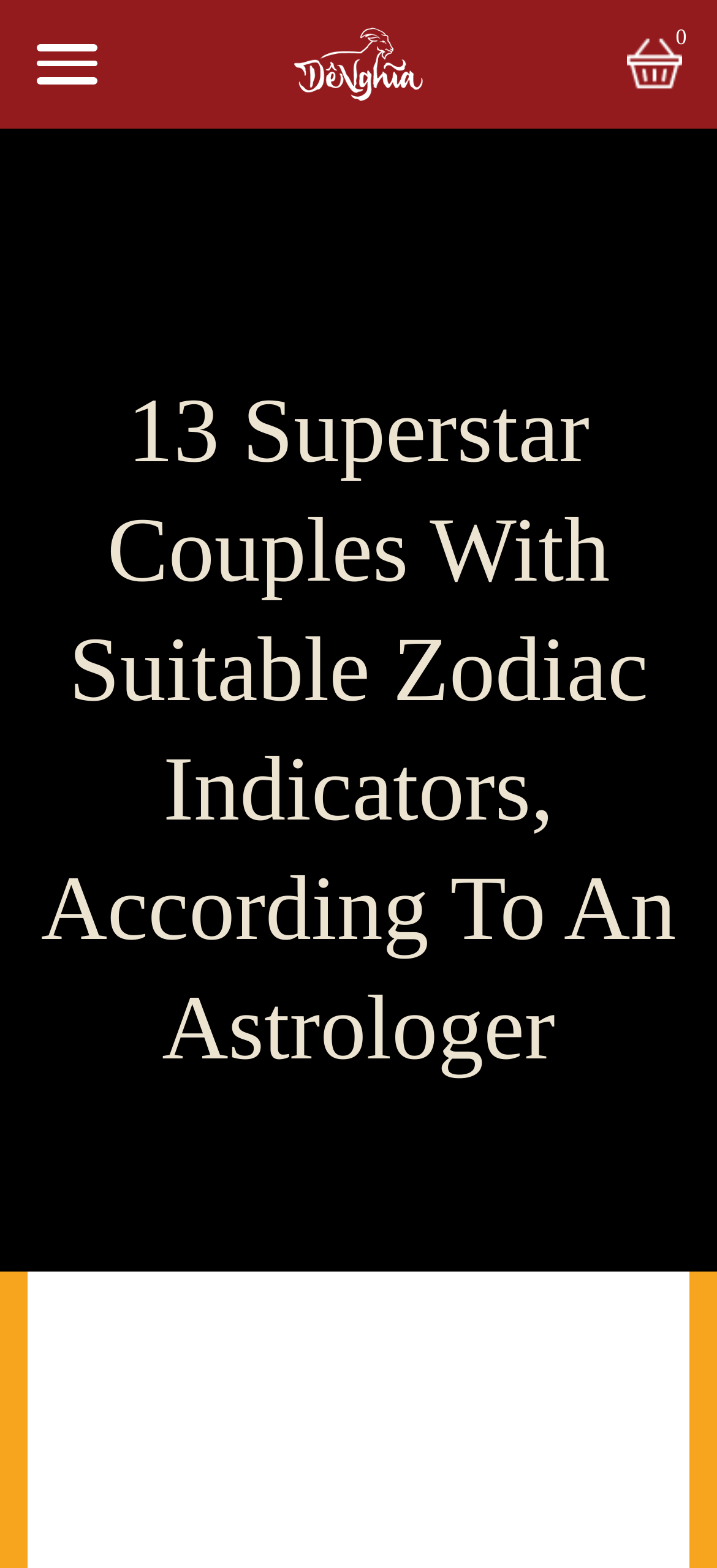From the details in the image, provide a thorough response to the question: What is the position of the 'SHIP TẬN NHÀ' link?

The 'SHIP TẬN NHÀ' link is located at the bottom of the menu options, with a bounding box of [0.05, 0.542, 0.95, 0.579]. This is determined by comparing the y1 and y2 coordinates of the bounding box with those of the other menu options.